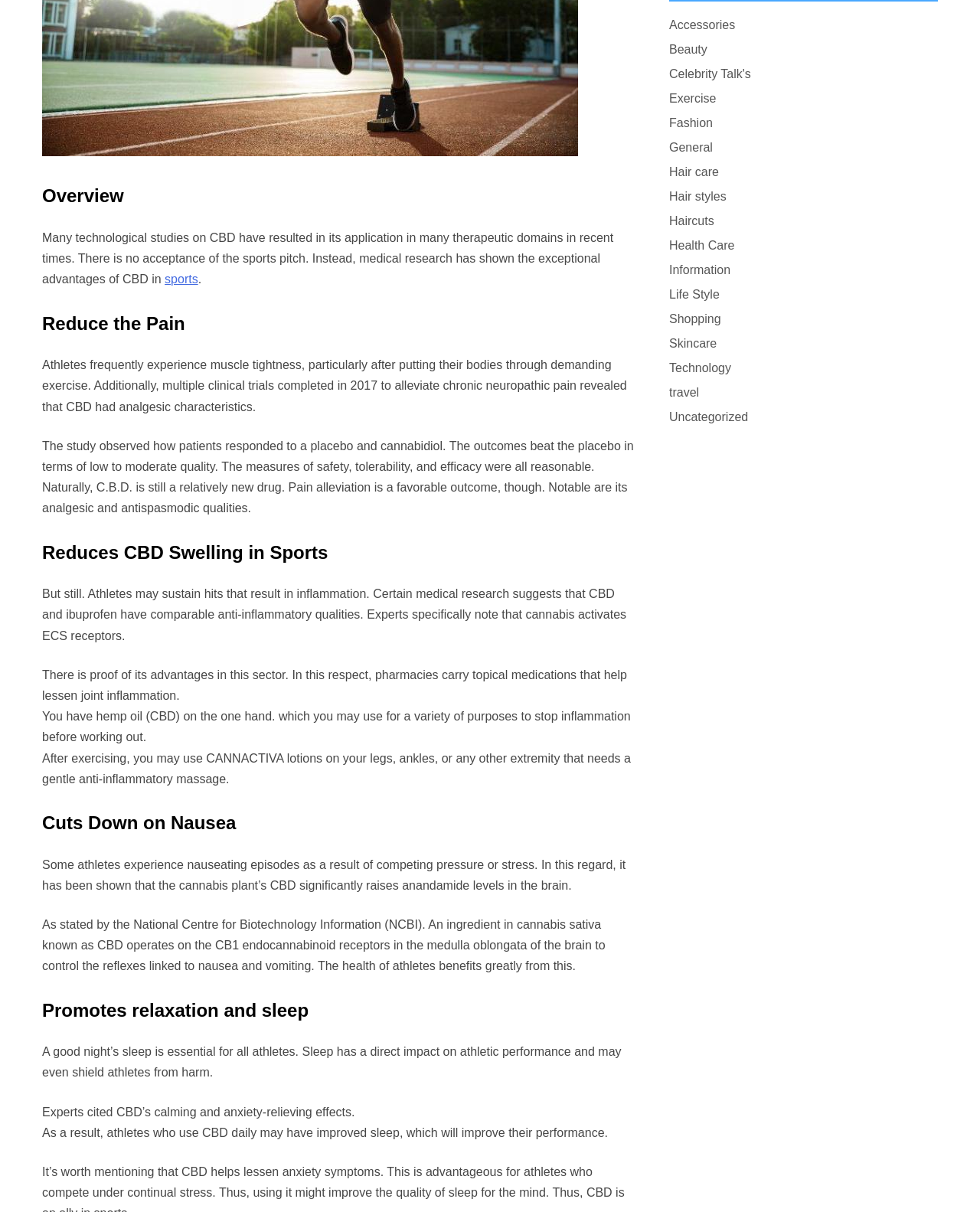Provide the bounding box coordinates for the UI element that is described as: "Technology".

[0.683, 0.295, 0.746, 0.312]